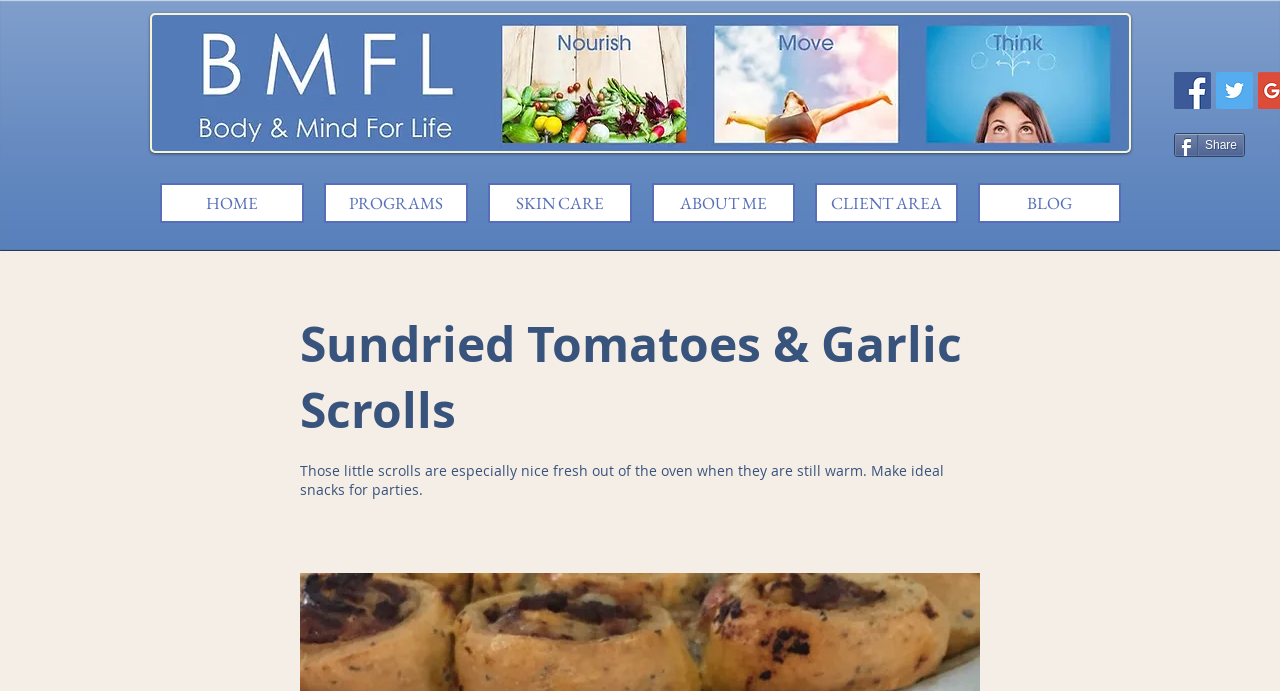Please identify the bounding box coordinates of the area I need to click to accomplish the following instruction: "Click the Facebook Social Icon".

[0.917, 0.104, 0.946, 0.158]